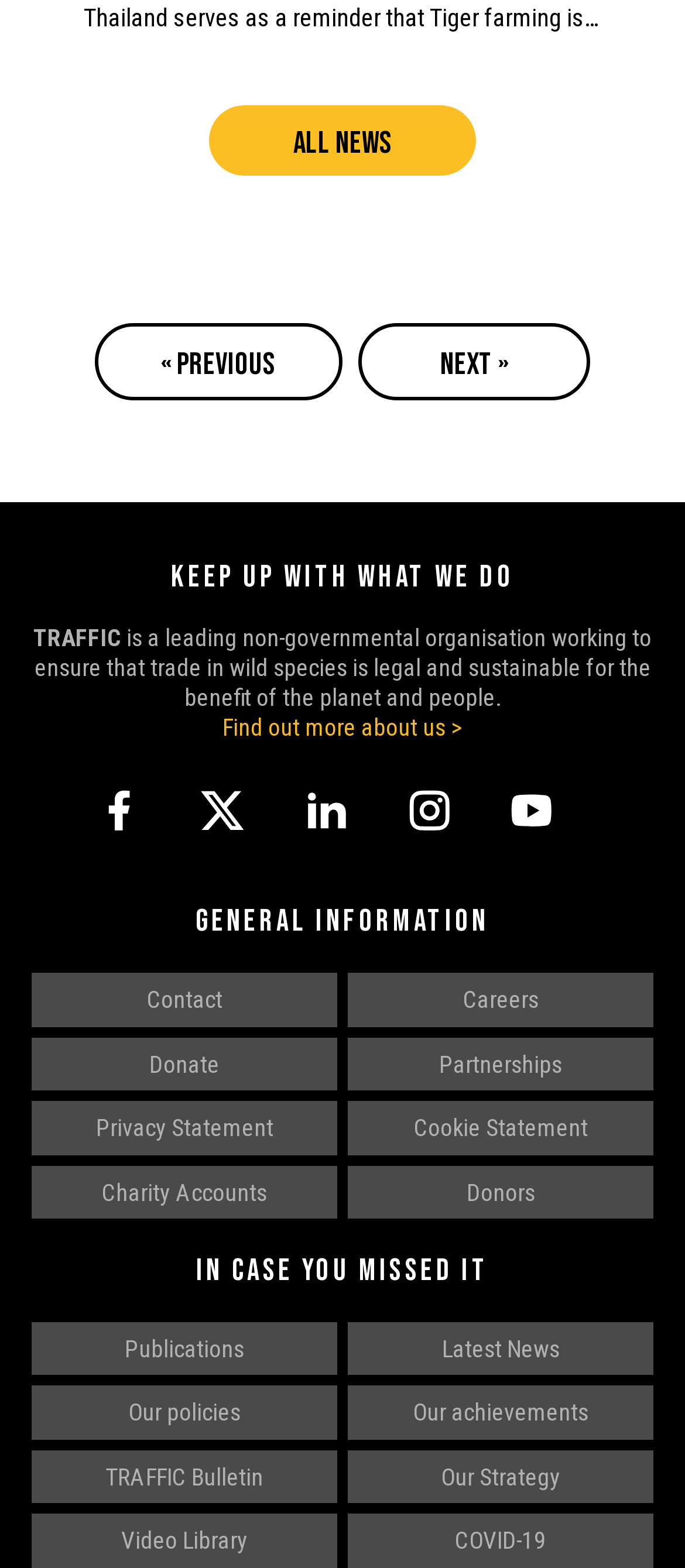Examine the screenshot and answer the question in as much detail as possible: What social media platforms can I follow the organization on?

The organization's social media links can be found below the heading 'KEEP UP WITH WHAT WE DO' and include links to Facebook, Twitter, Instagram, LinkedIn, and YouTube.